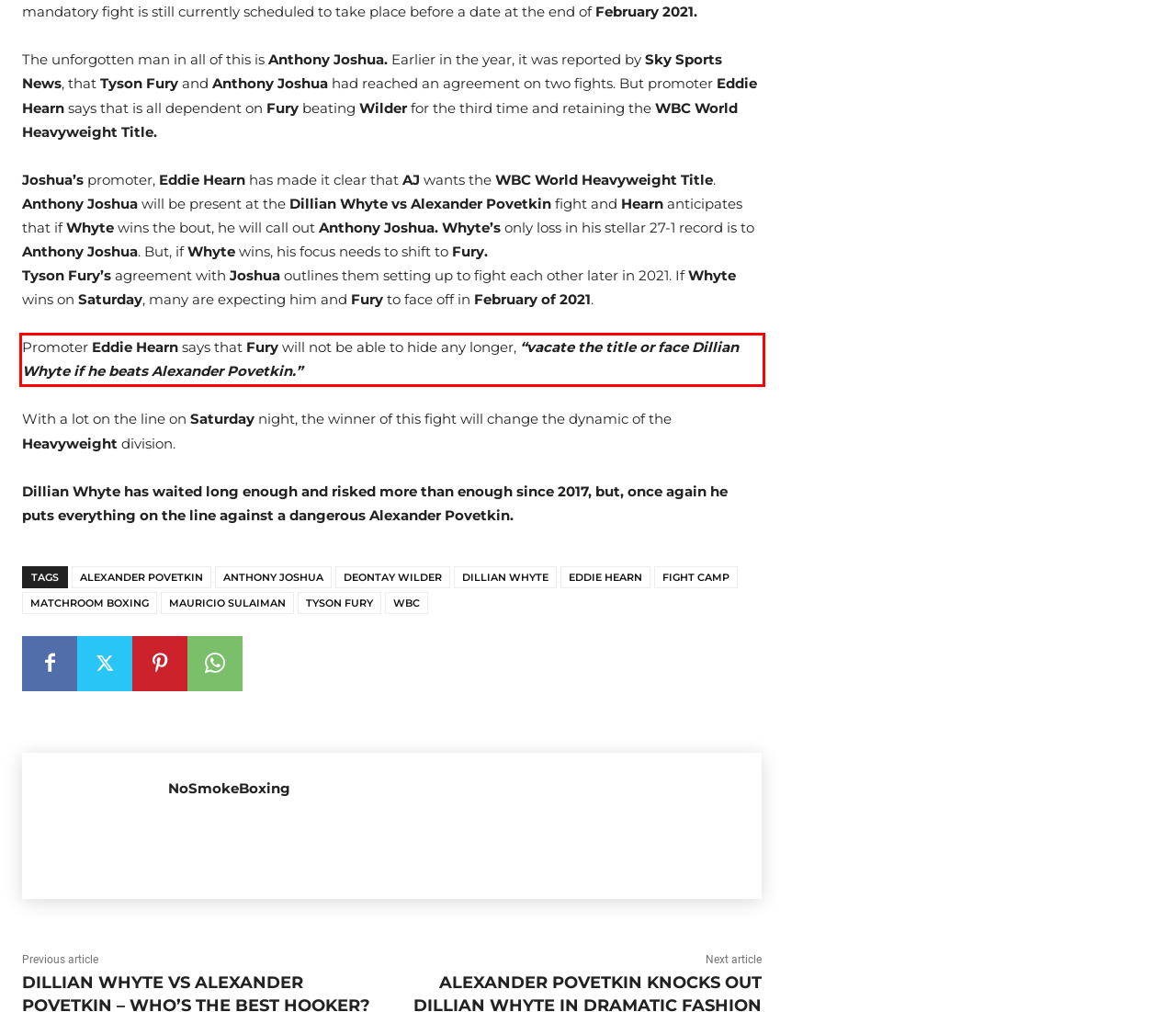Using the webpage screenshot, recognize and capture the text within the red bounding box.

Promoter Eddie Hearn says that Fury will not be able to hide any longer, “vacate the title or face Dillian Whyte if he beats Alexander Povetkin.”